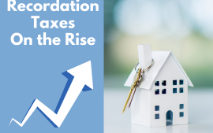Provide a one-word or short-phrase answer to the question:
What is attached to the keyring?

A key